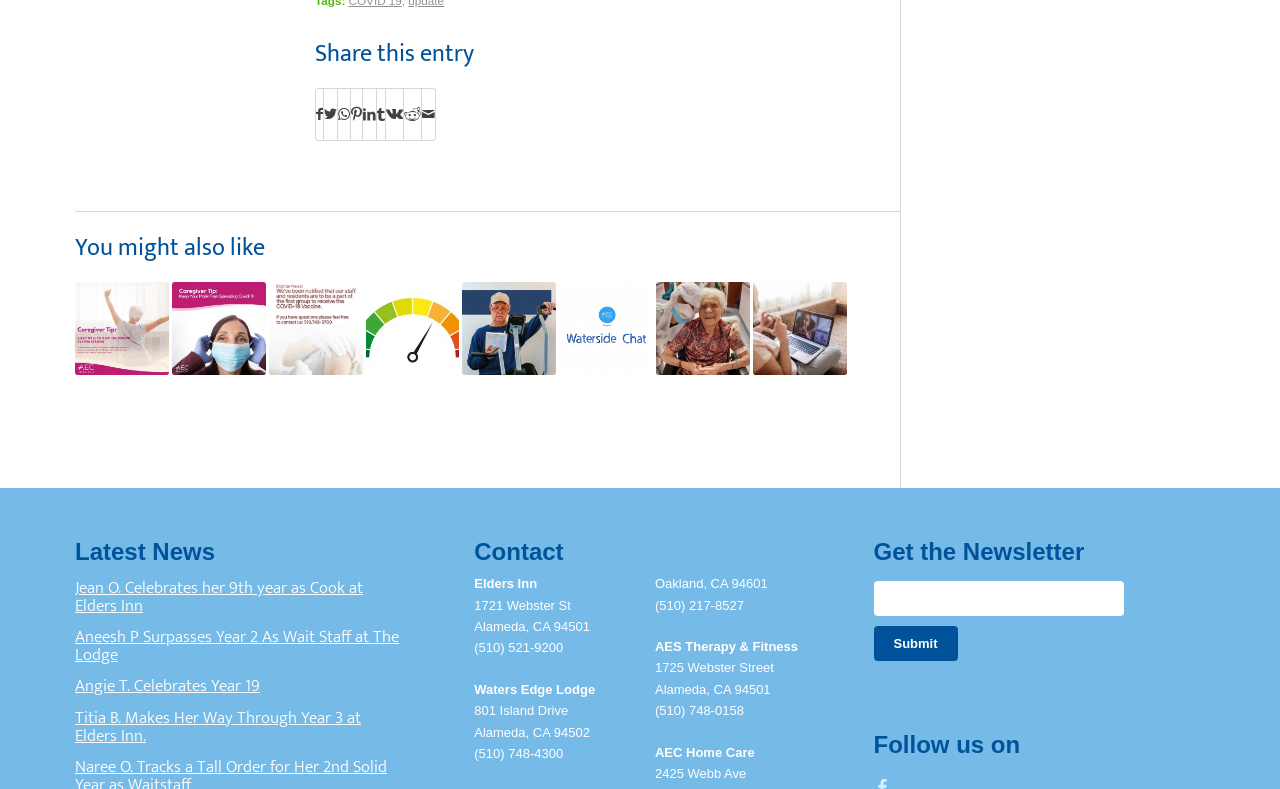What is the title of the second heading?
Please use the image to provide a one-word or short phrase answer.

You might also like